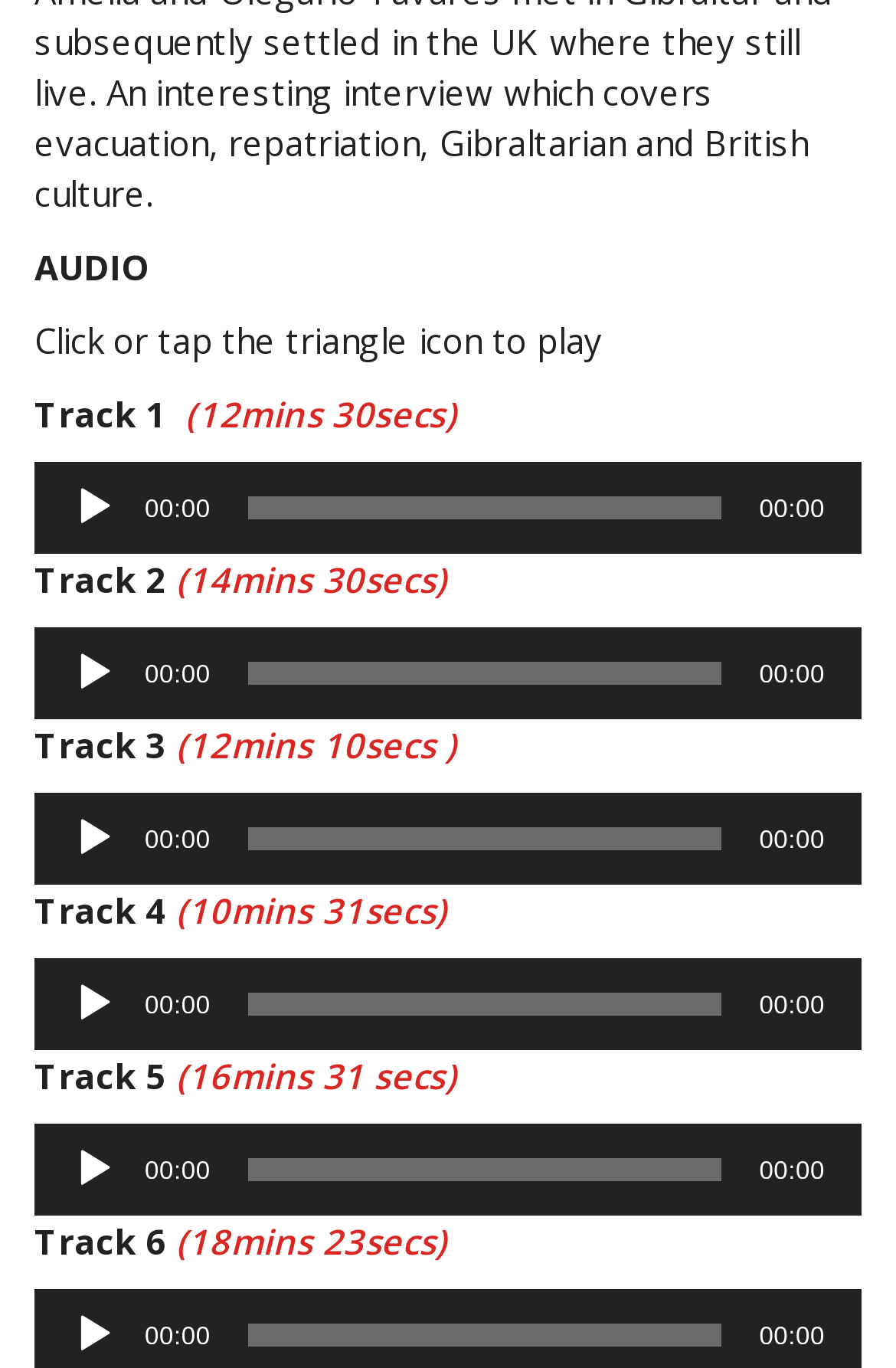Determine the bounding box coordinates of the element's region needed to click to follow the instruction: "Play Track 2". Provide these coordinates as four float numbers between 0 and 1, formatted as [left, top, right, bottom].

[0.079, 0.475, 0.131, 0.509]